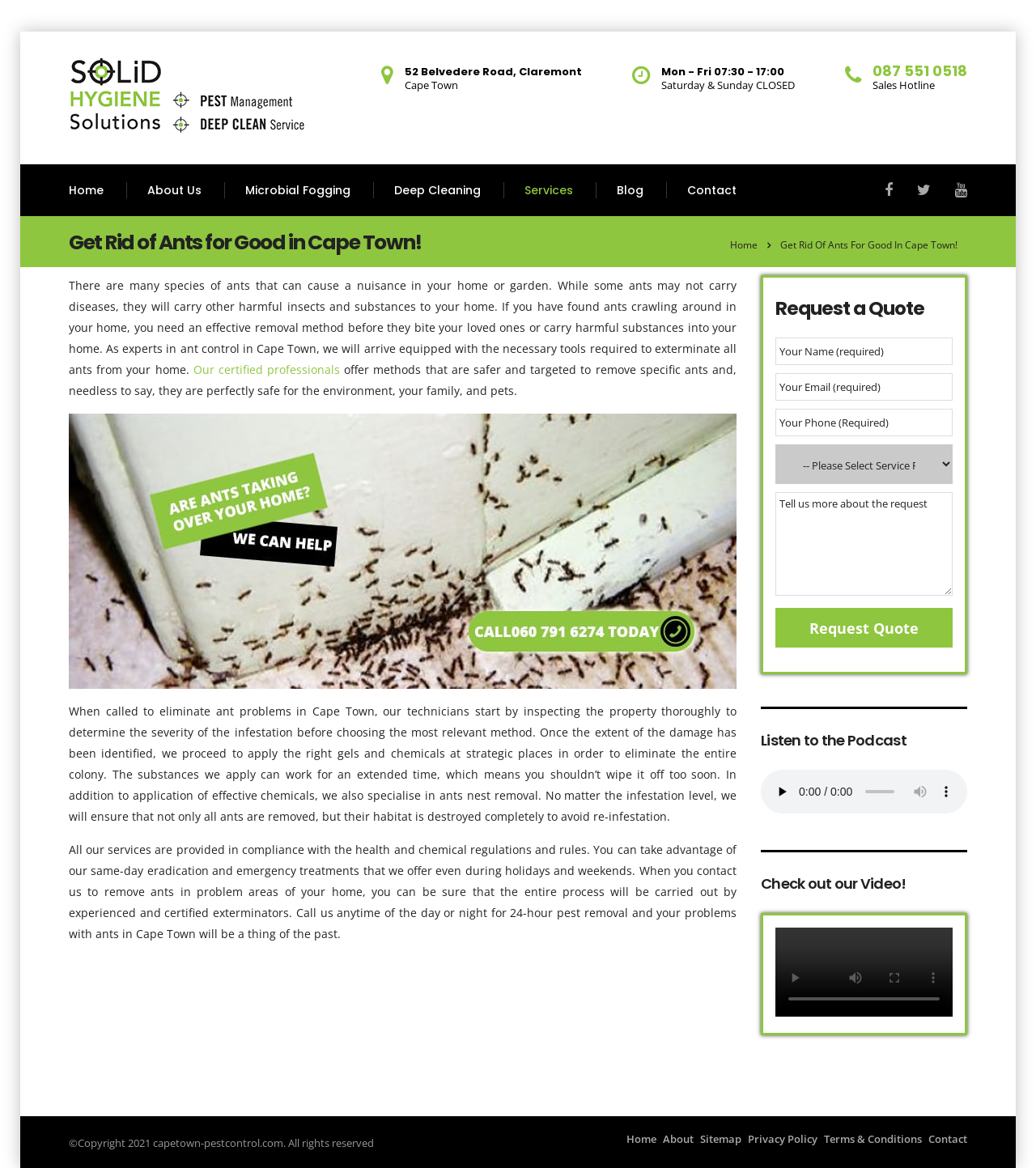Given the description "name="your-email" placeholder="Your Email (required)"", provide the bounding box coordinates of the corresponding UI element.

[0.748, 0.319, 0.92, 0.343]